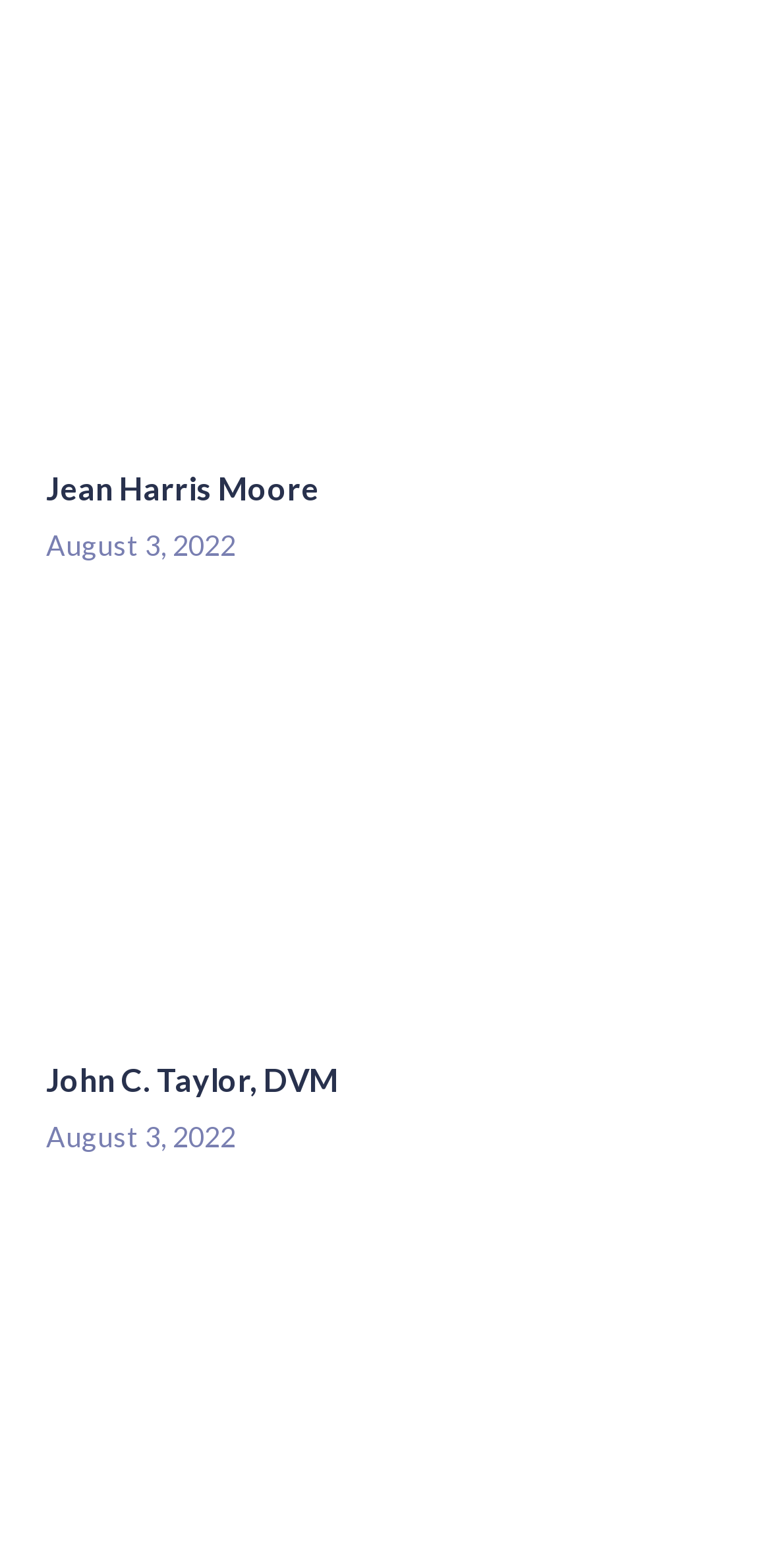How many links are in the first article?
Answer the question with a thorough and detailed explanation.

In the first article element with ID 64, I found two link elements with the same text 'Jean Harris Moore'. Therefore, there are two links in the first article.